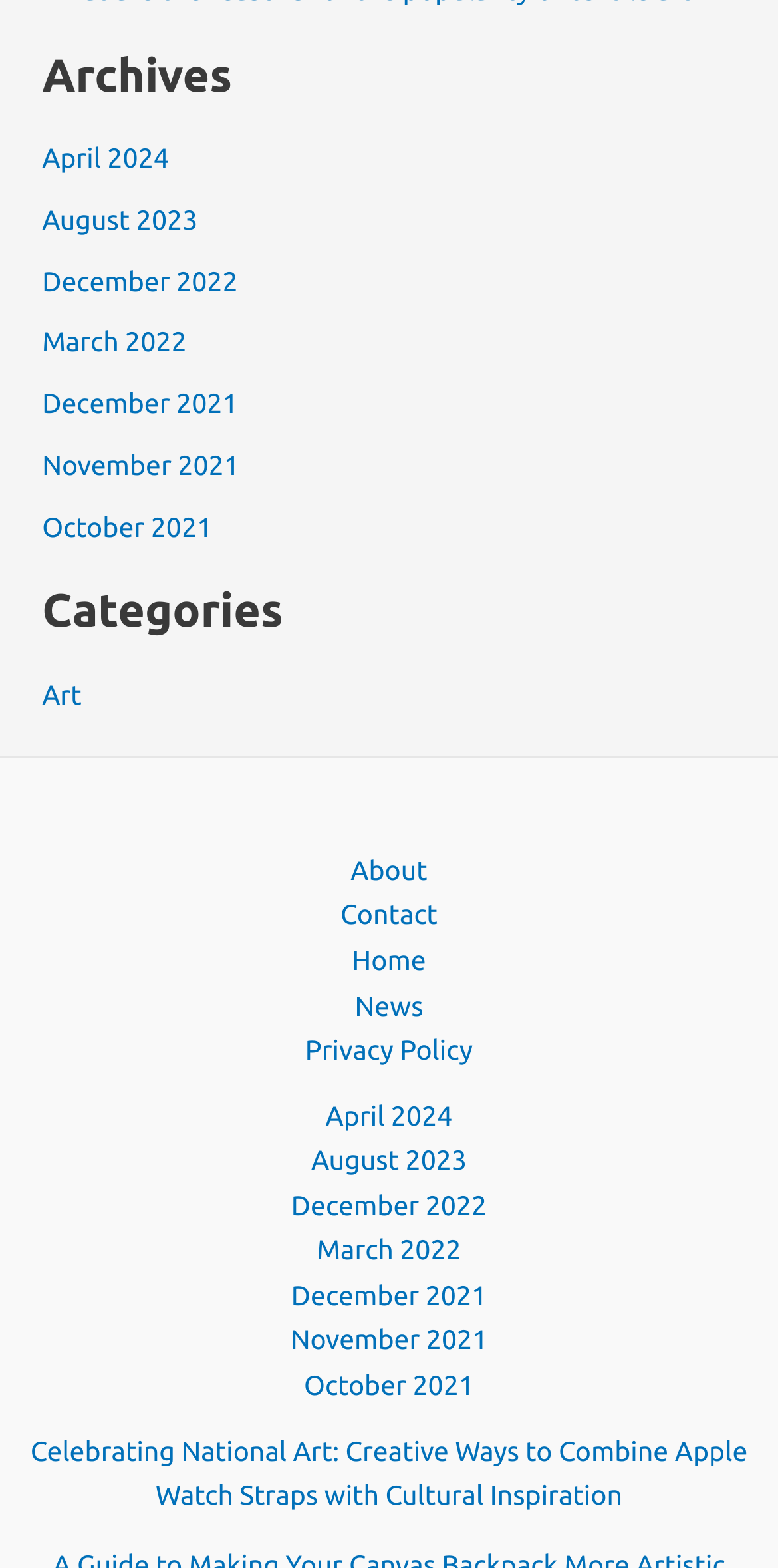Please find the bounding box coordinates of the clickable region needed to complete the following instruction: "view archives". The bounding box coordinates must consist of four float numbers between 0 and 1, i.e., [left, top, right, bottom].

[0.054, 0.029, 0.946, 0.067]